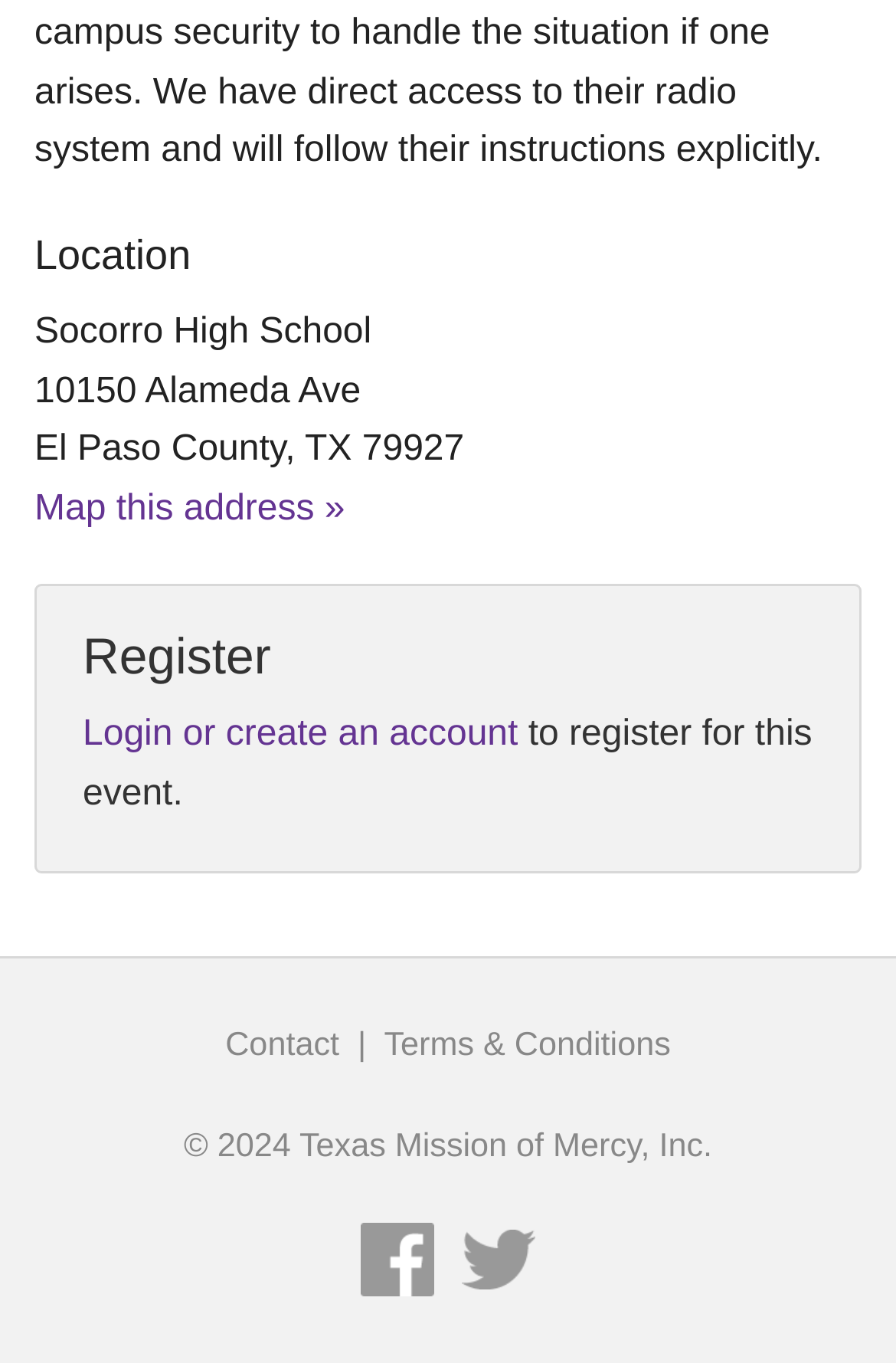What is the purpose of the 'Register' section?
Answer the question with as much detail as you can, using the image as a reference.

The 'Register' section is indicated by the heading element with the text 'Register', and it contains a link to 'Login or create an account' and a StaticText element with the text 'to register for this event.', implying that the purpose of this section is to allow users to register for an event.